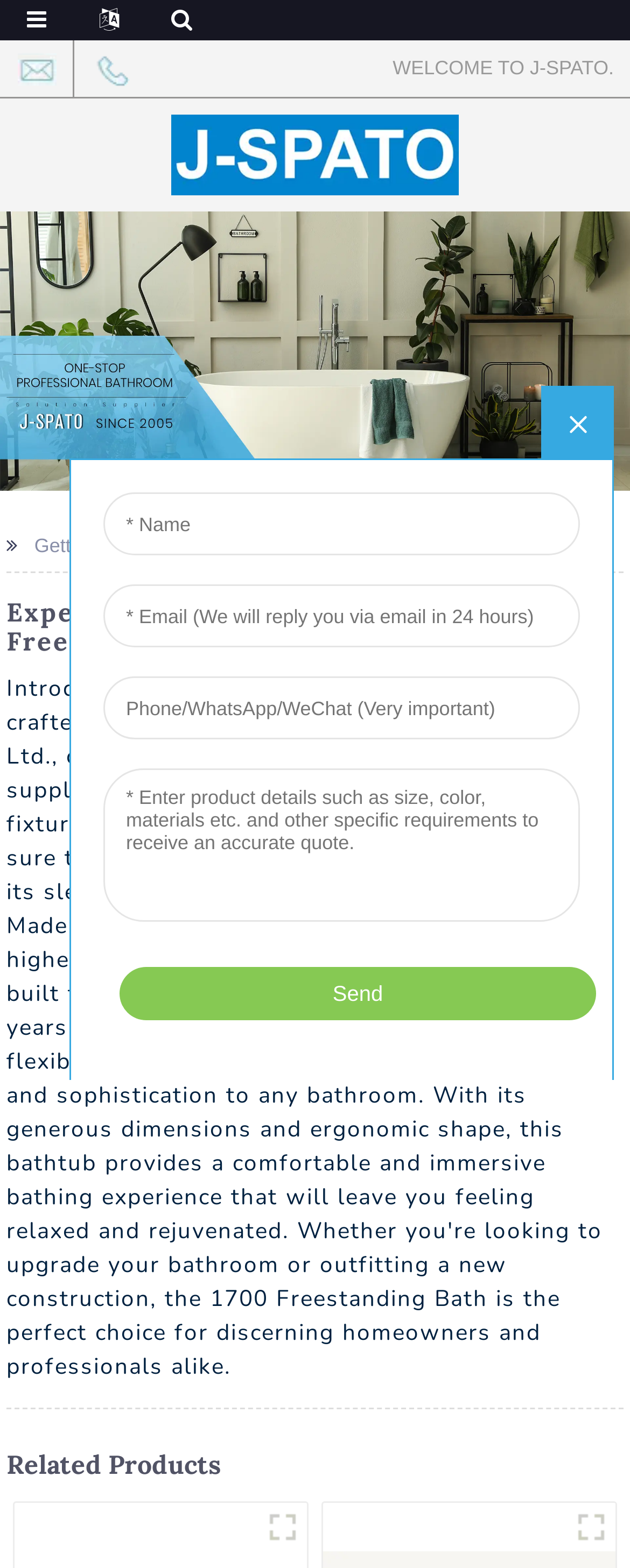What is the title or heading displayed on the webpage?

Experience Luxury With Our 1700 Freestanding Bath - Shop Now!